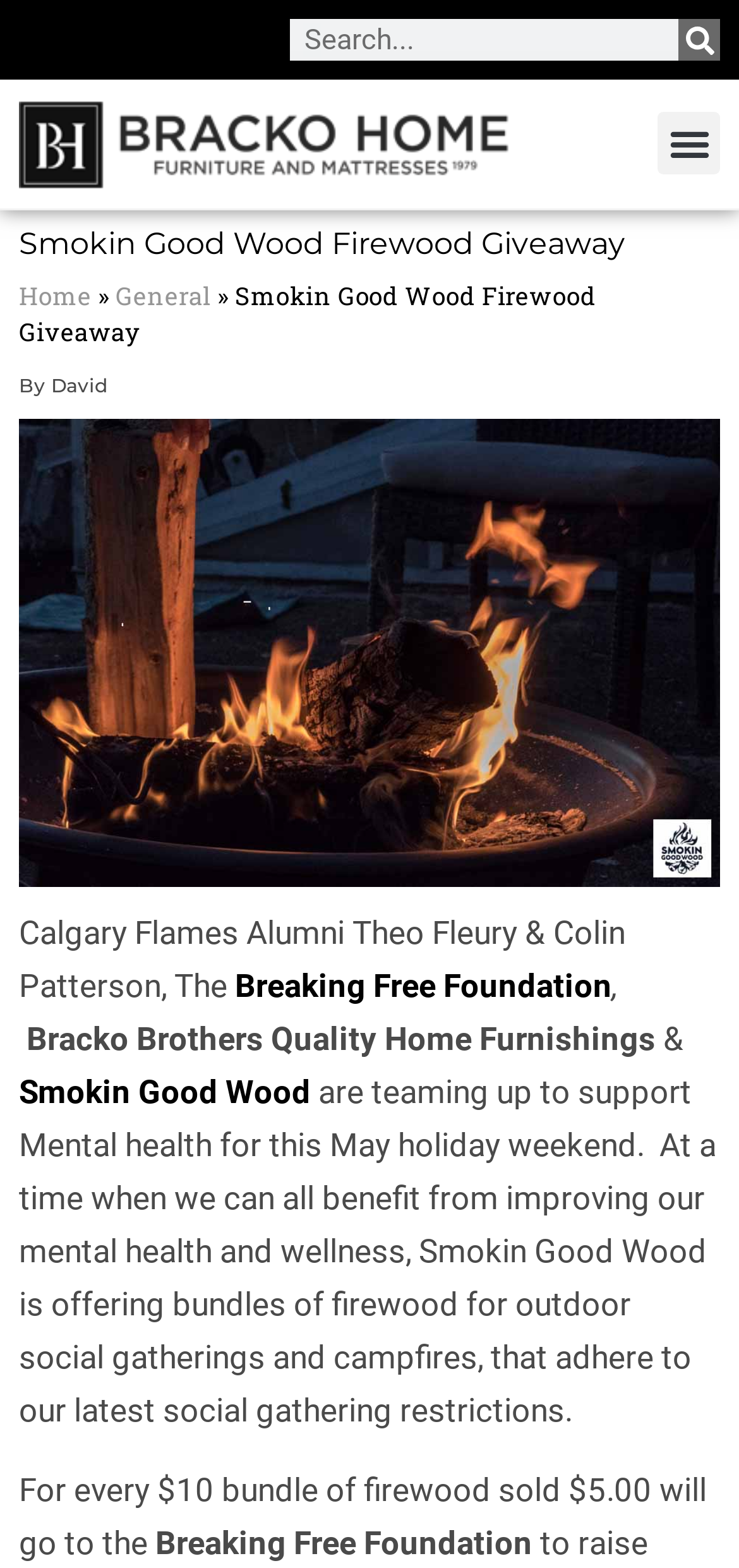Respond to the question below with a single word or phrase:
Who are the Calgary Flames Alumni involved in this event?

Theo Fleury & Colin Patterson